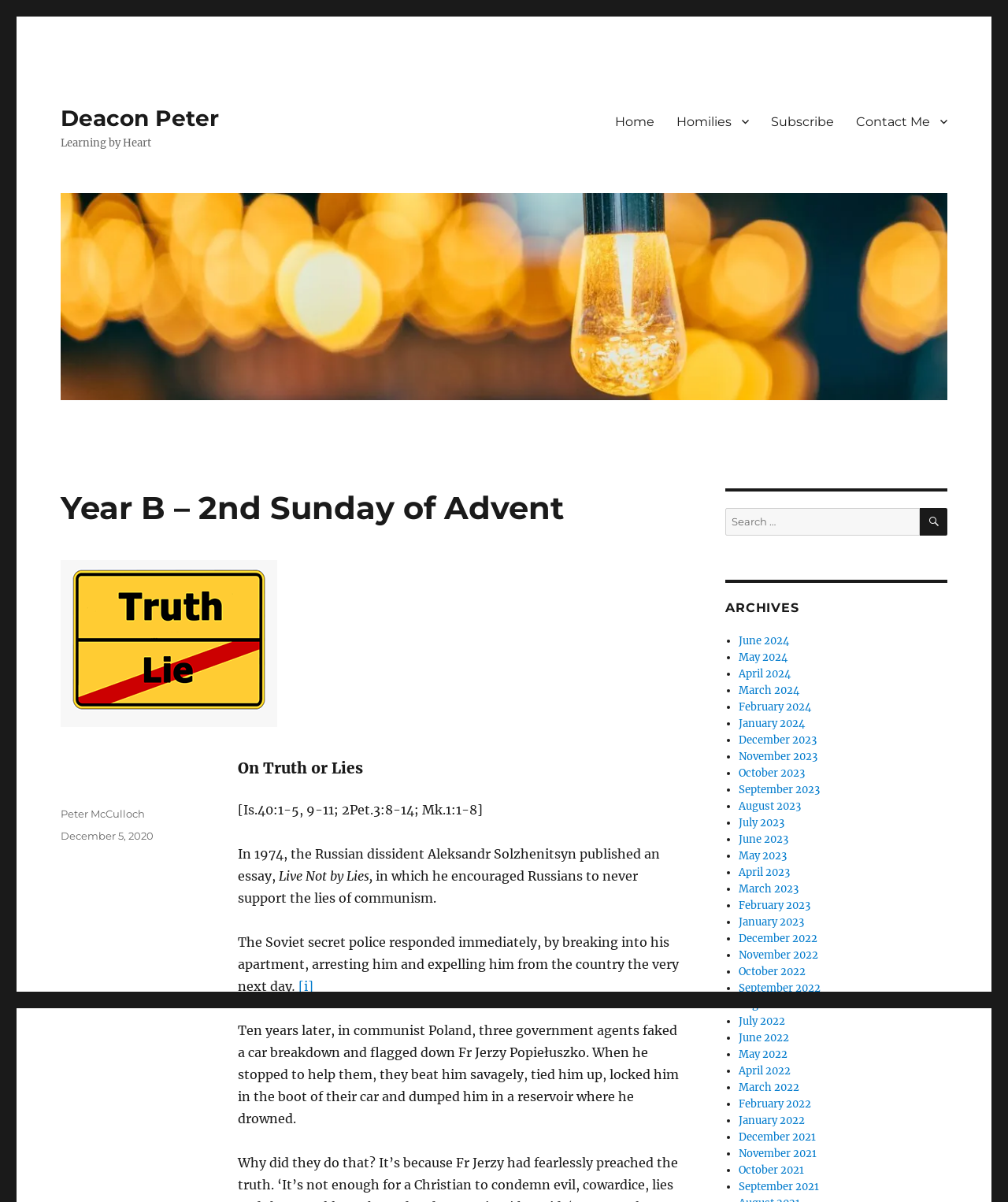Using the description: "Home", determine the UI element's bounding box coordinates. Ensure the coordinates are in the format of four float numbers between 0 and 1, i.e., [left, top, right, bottom].

[0.599, 0.087, 0.66, 0.115]